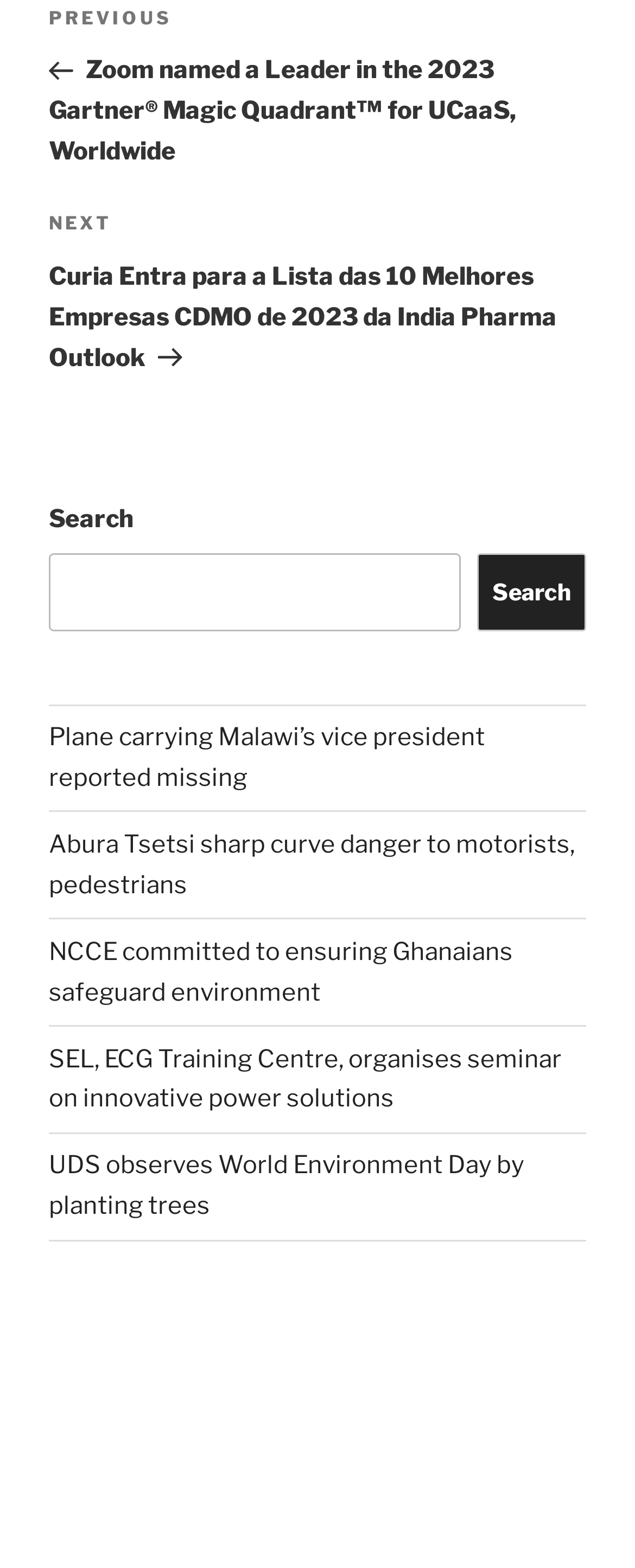Locate the bounding box coordinates of the element to click to perform the following action: 'Search for something'. The coordinates should be given as four float values between 0 and 1, in the form of [left, top, right, bottom].

[0.077, 0.353, 0.724, 0.402]